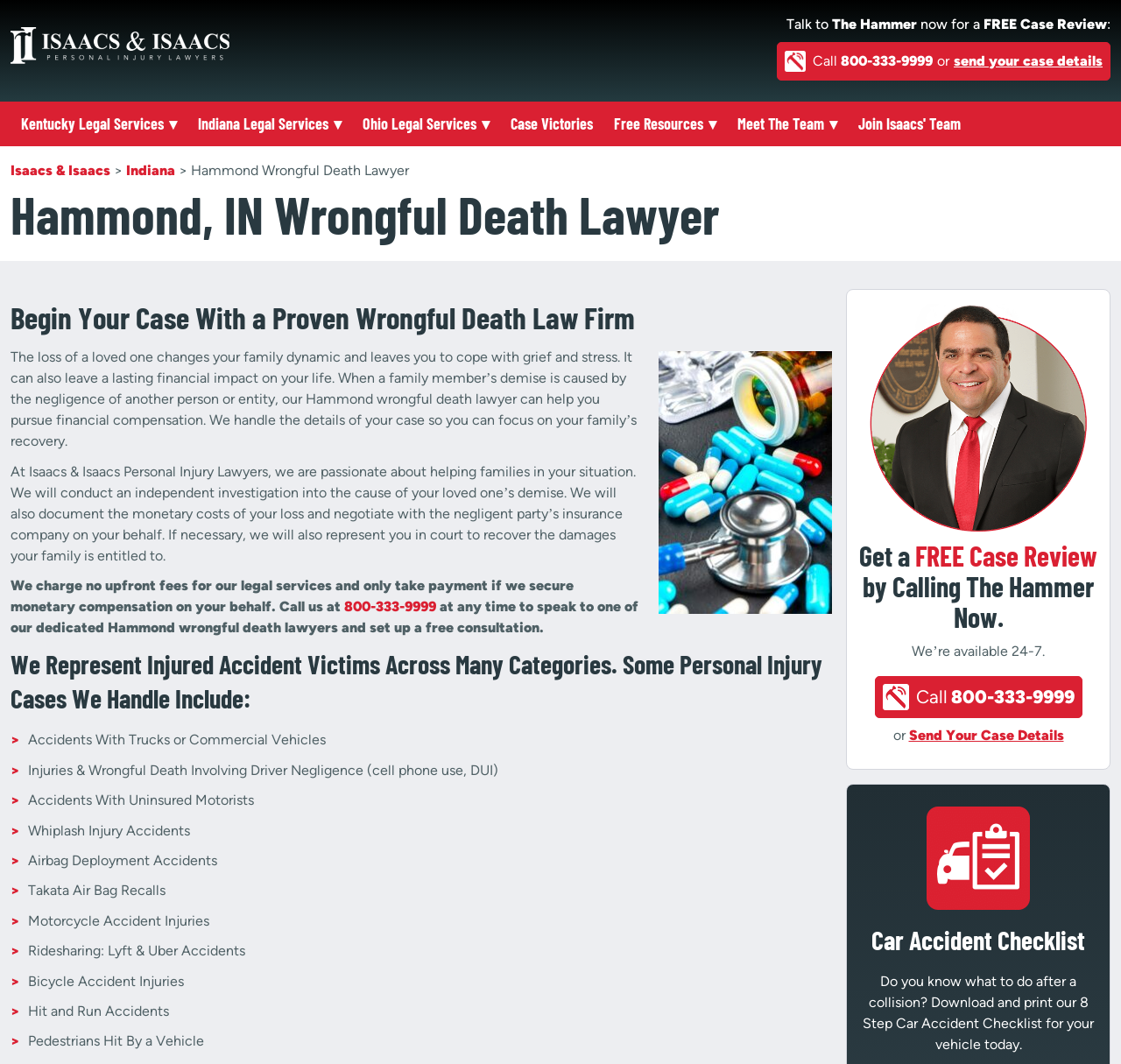Pinpoint the bounding box coordinates of the clickable element to carry out the following instruction: "Call Isaacs & Isaacs."

[0.693, 0.04, 0.991, 0.076]